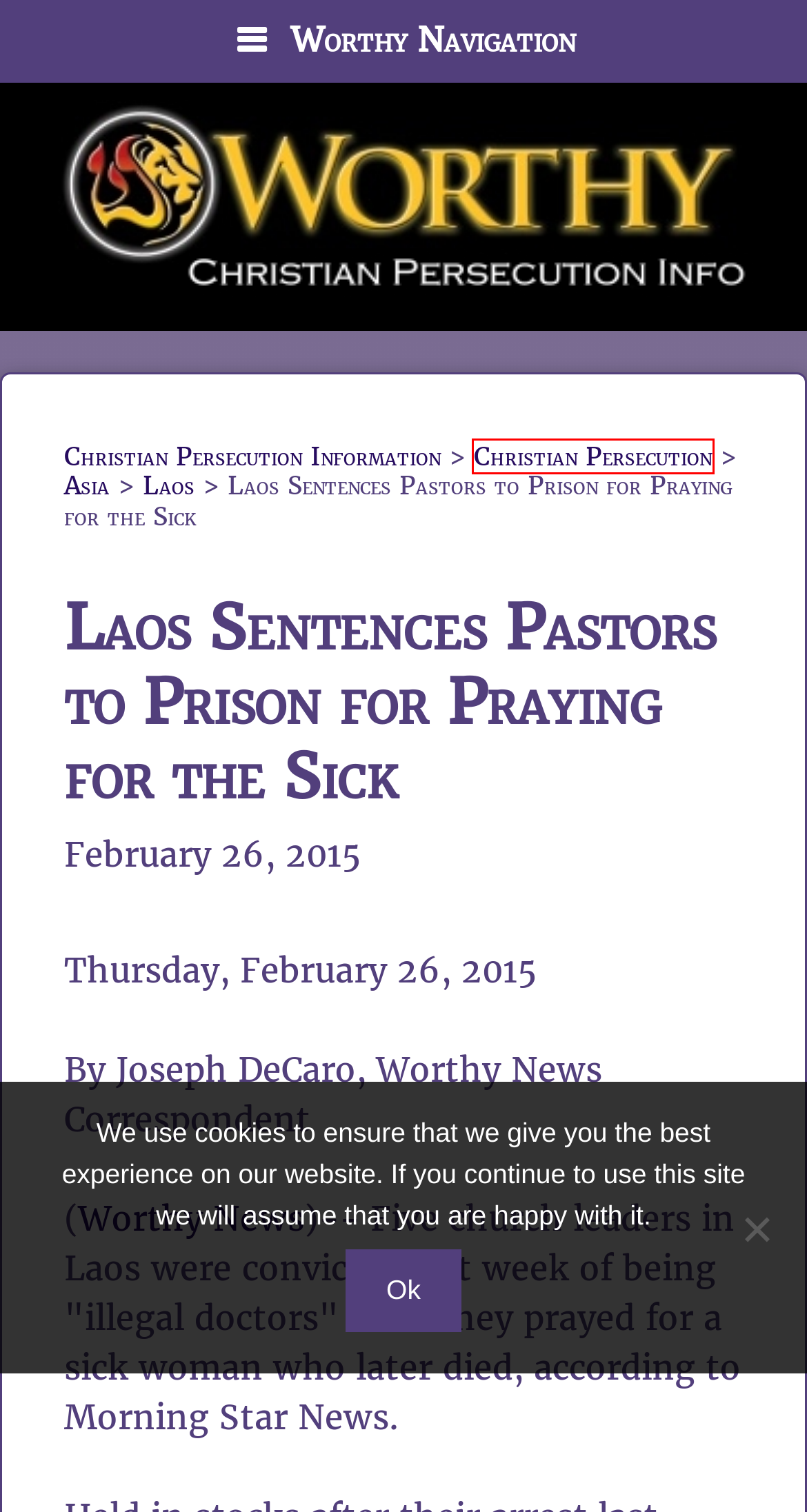Given a screenshot of a webpage with a red bounding box around a UI element, please identify the most appropriate webpage description that matches the new webpage after you click on the element. Here are the candidates:
A. Worthy Christian News
B. Laos Archives - Christian Persecution Information
C. Christian Persecution Archives - Christian Persecution Information
D. Christian Persecution Information - ...never forgetting the Christians who are persecuted
E. Asia Archives - Christian Persecution Information
F. Worthy Insights Archives - Worthy TV
G. Ukraine, Wars and Rumors of Wars, and is this a Water Breaking Moment? - Worthy TV
H. Trump Returns To Colorado Ballot After GOP Appeal To U.S. Supreme Court

C